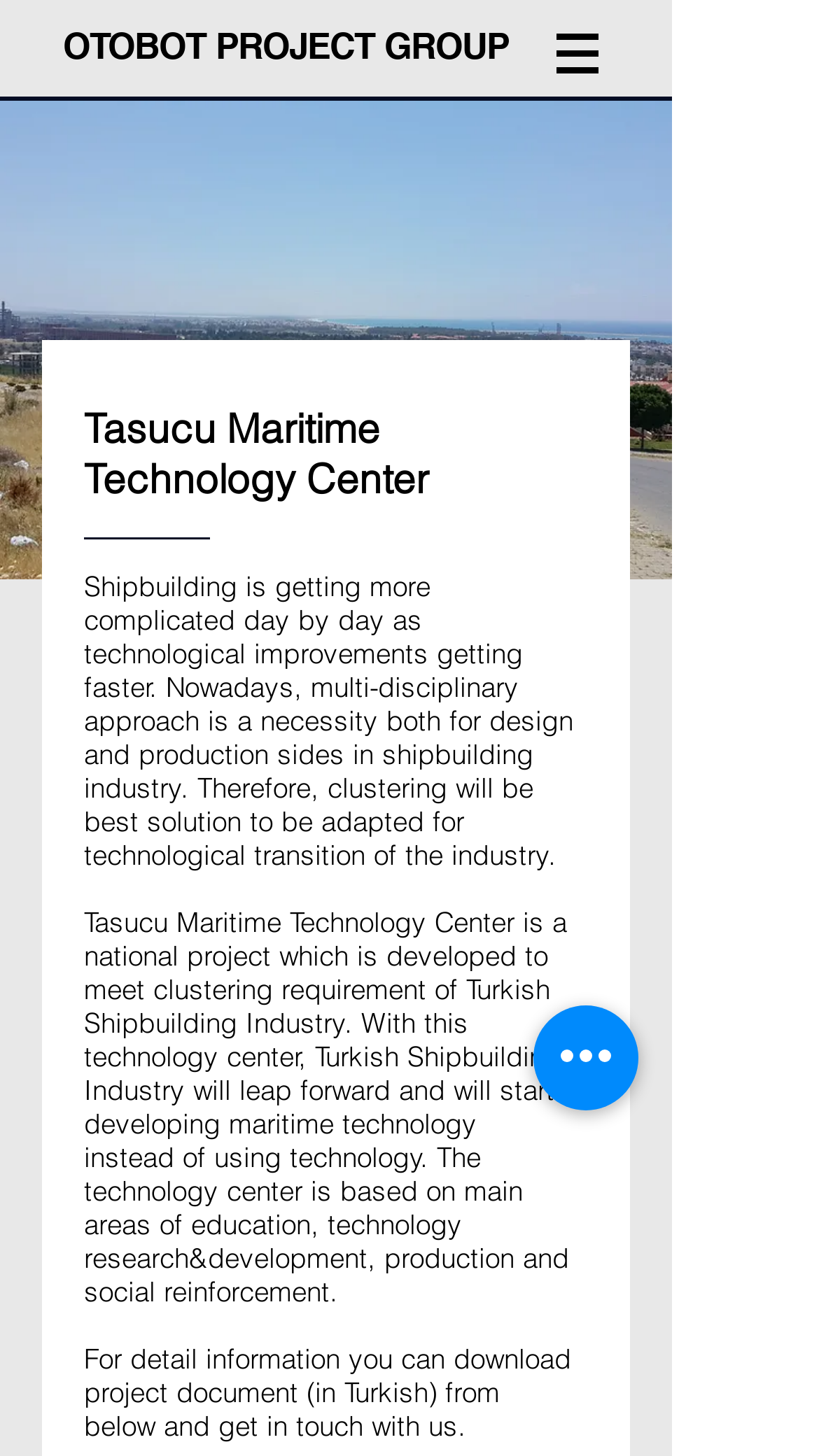Please provide a comprehensive response to the question based on the details in the image: What can be downloaded from the webpage?

The webpage provides an option to download the project document, which is mentioned in the last paragraph of the webpage. The document is in Turkish and provides more information about the project.